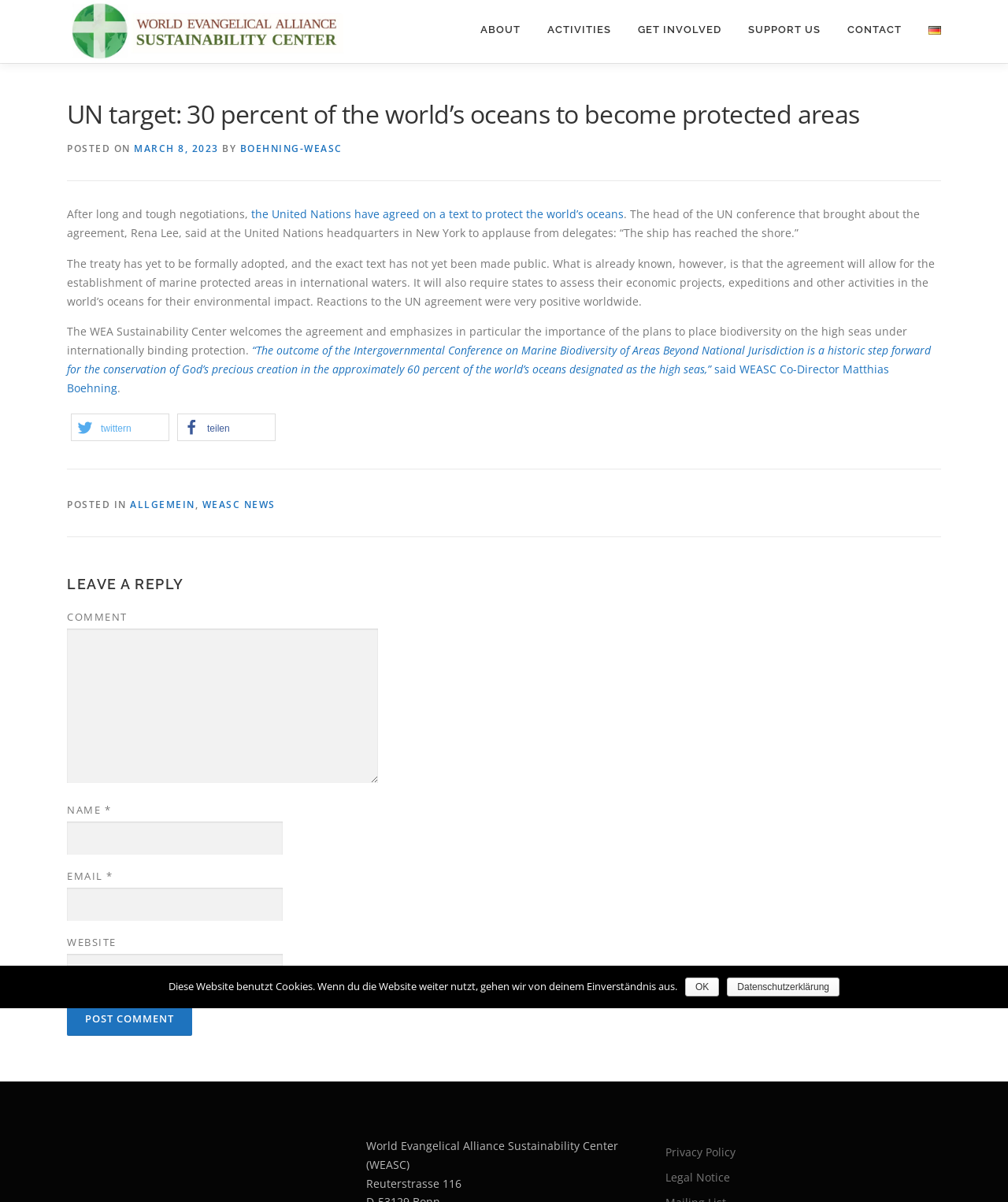Use the information in the screenshot to answer the question comprehensively: How many social media platforms are linked at the bottom?

At the bottom of the webpage, there are links to four social media platforms: Facebook, Twitter, Instagram, and YouTube. These links are represented by their respective logos.